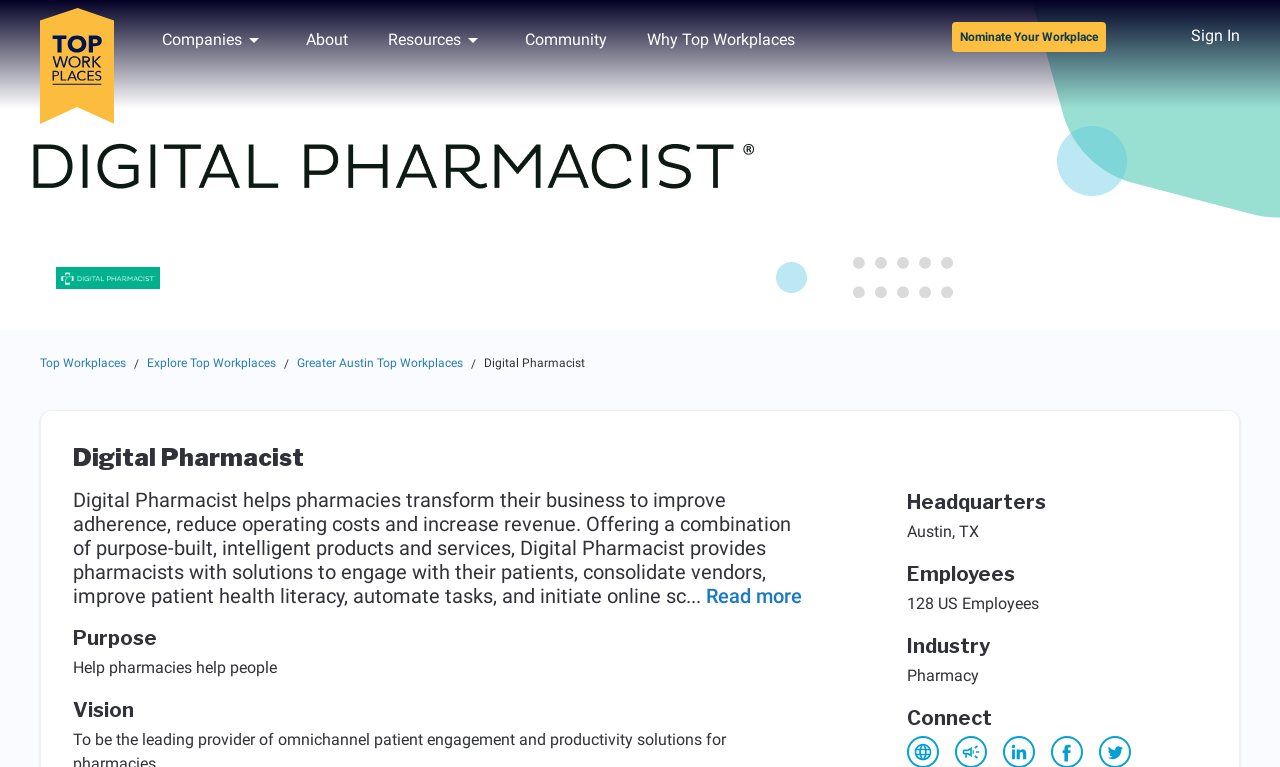Provide your answer in a single word or phrase: 
What is the logo at the top left corner?

Top Workplaces logo